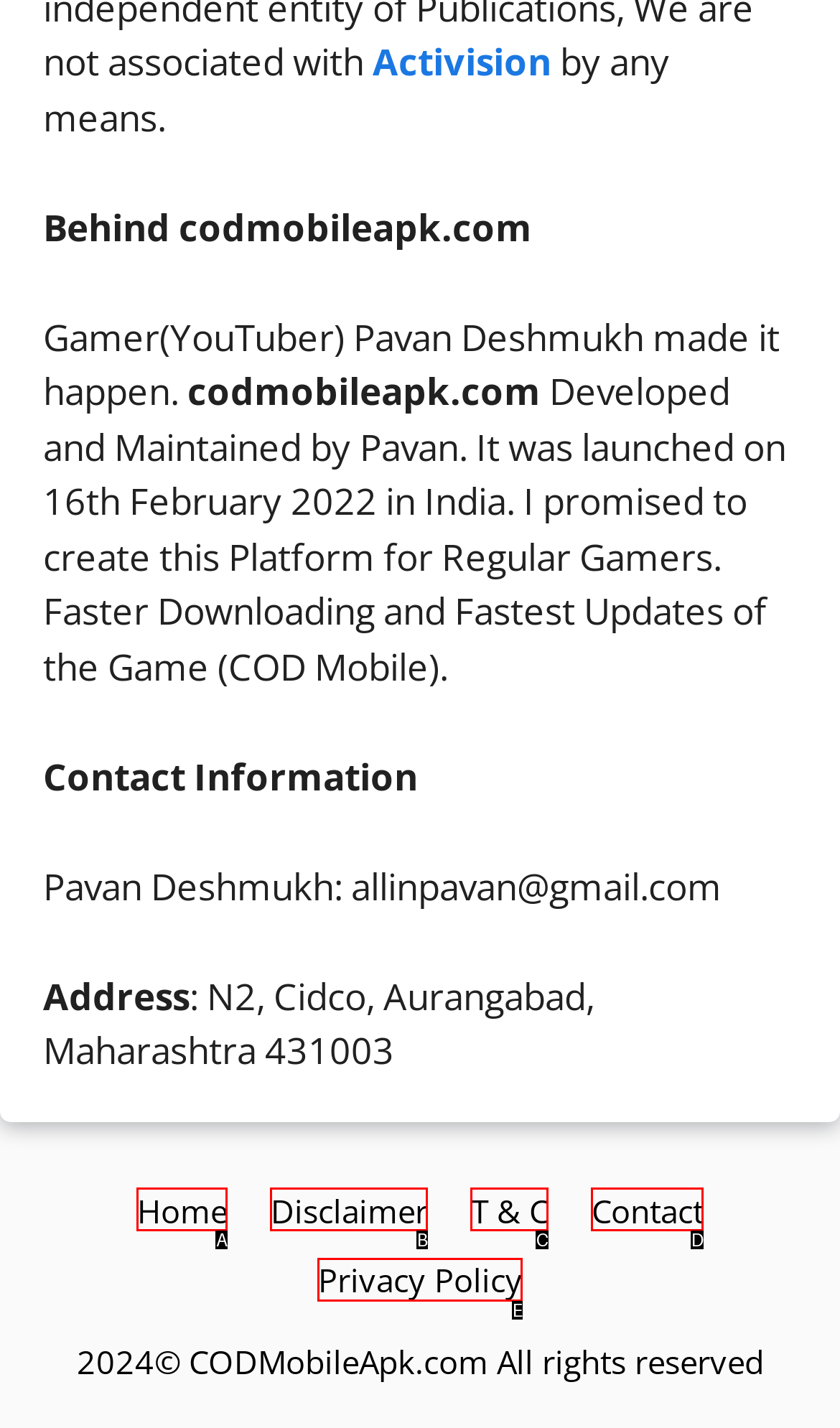From the options provided, determine which HTML element best fits the description: aria-label="Toggle navigation". Answer with the correct letter.

None